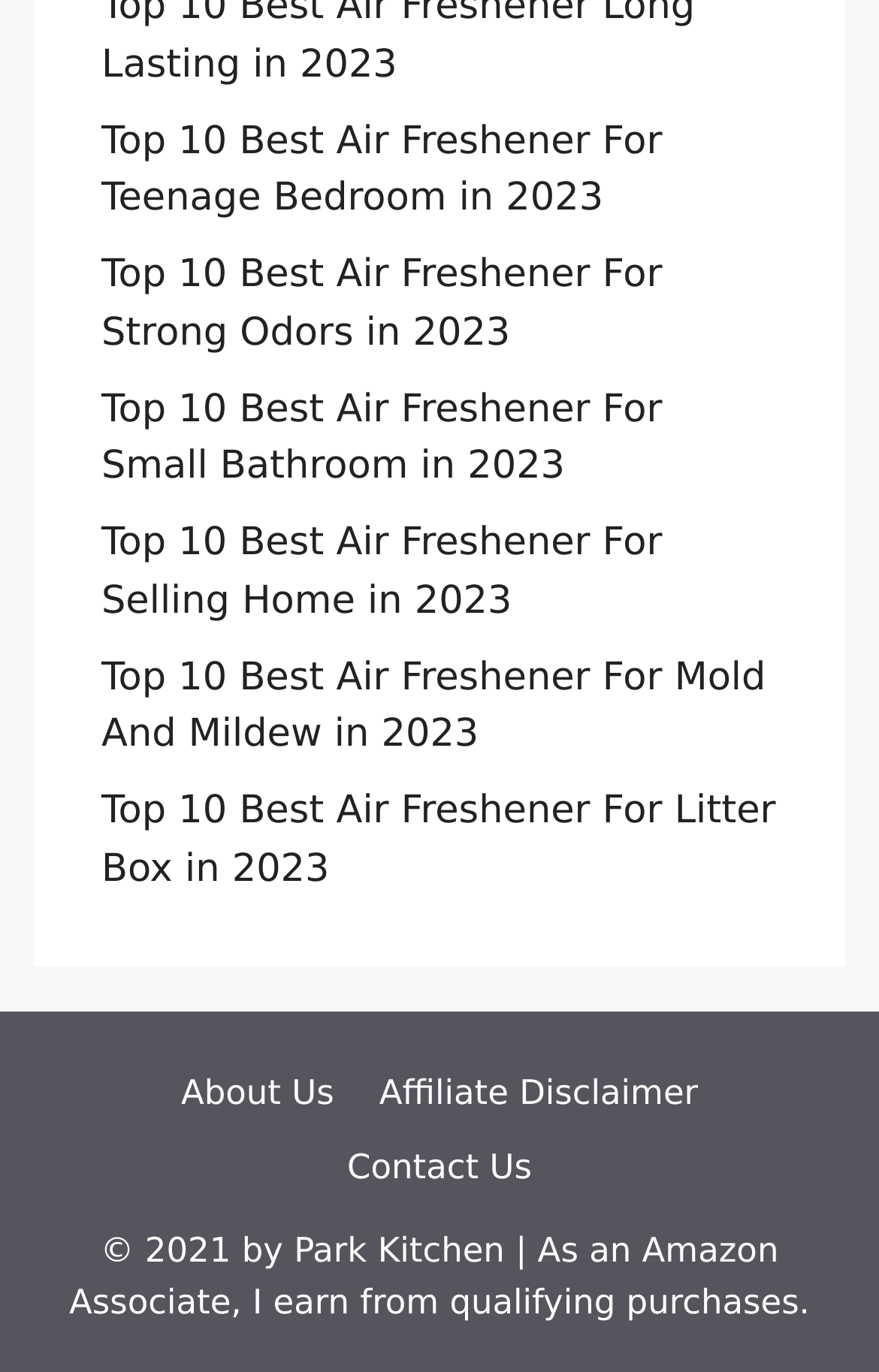Please specify the bounding box coordinates for the clickable region that will help you carry out the instruction: "View Top 10 Best Air Freshener For Mold And Mildew in 2023".

[0.115, 0.477, 0.871, 0.552]